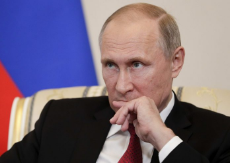Offer a detailed explanation of what is depicted in the image.

The image features a close-up of a man with a serious expression, sitting slightly turned to the side. He has a clean-shaven head, and his intense gaze suggests deep contemplation or concern. He is dressed in a formal black suit and white shirt, with a red tie, which adds to the gravitas of the scene. Behind him, a backdrop of the Russian flag is partially visible, featuring the classic red, blue, and white colors. This imagery is contextualized by a surrounding narrative discussing a significant cyber attack linked to Russian intelligence, emphasizing the importance of geopolitical tensions and security issues. The overall composition evokes a sense of authority and power amidst a tense political landscape.